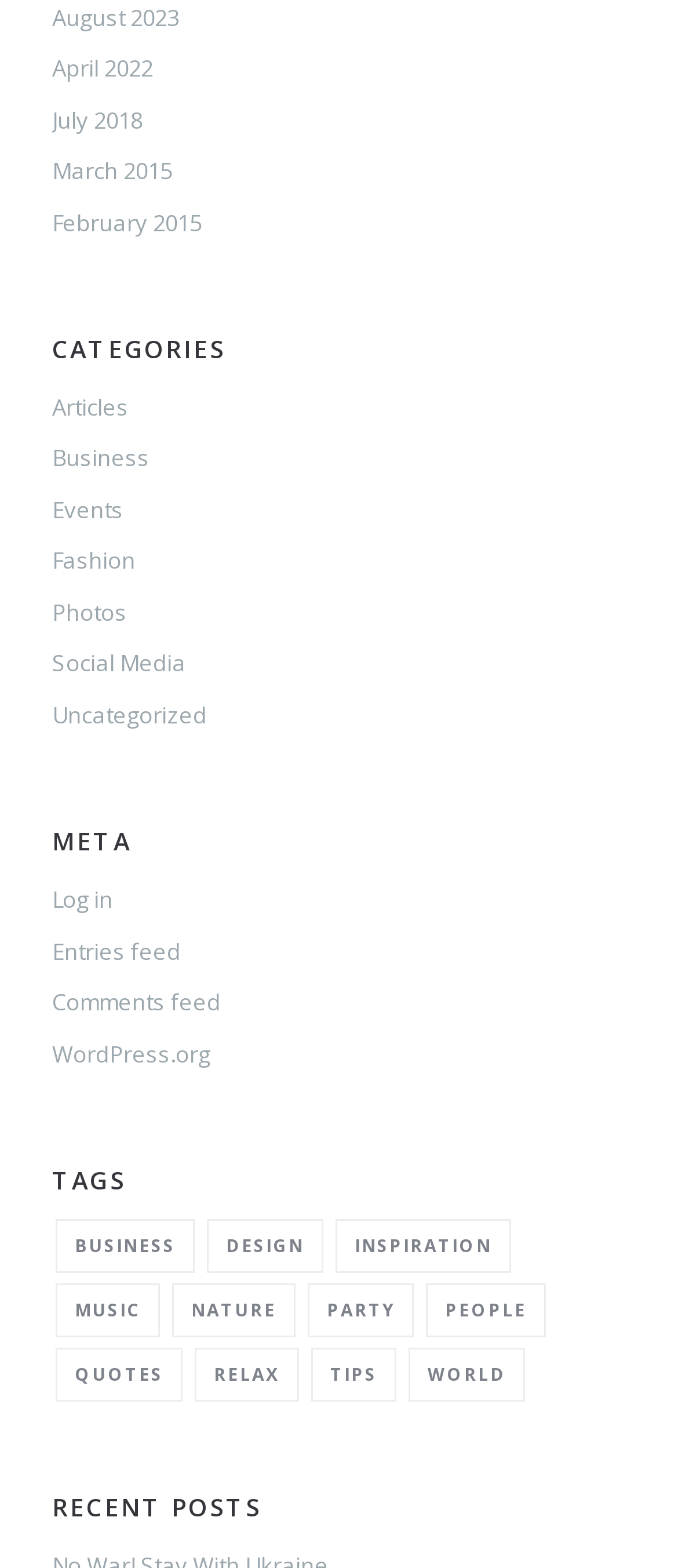Can you specify the bounding box coordinates for the region that should be clicked to fulfill this instruction: "share this page".

None